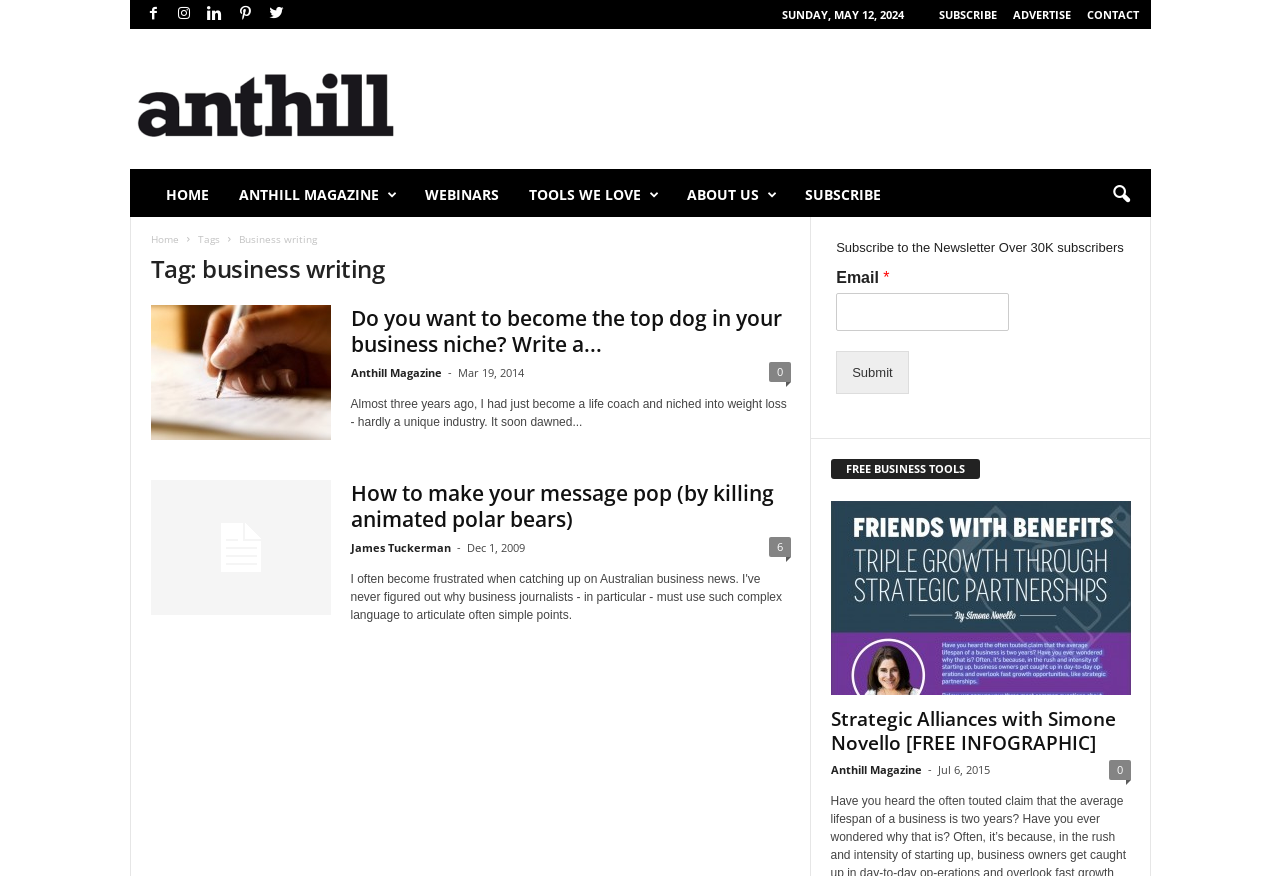How many links are there in the main navigation menu?
Please use the image to provide a one-word or short phrase answer.

6